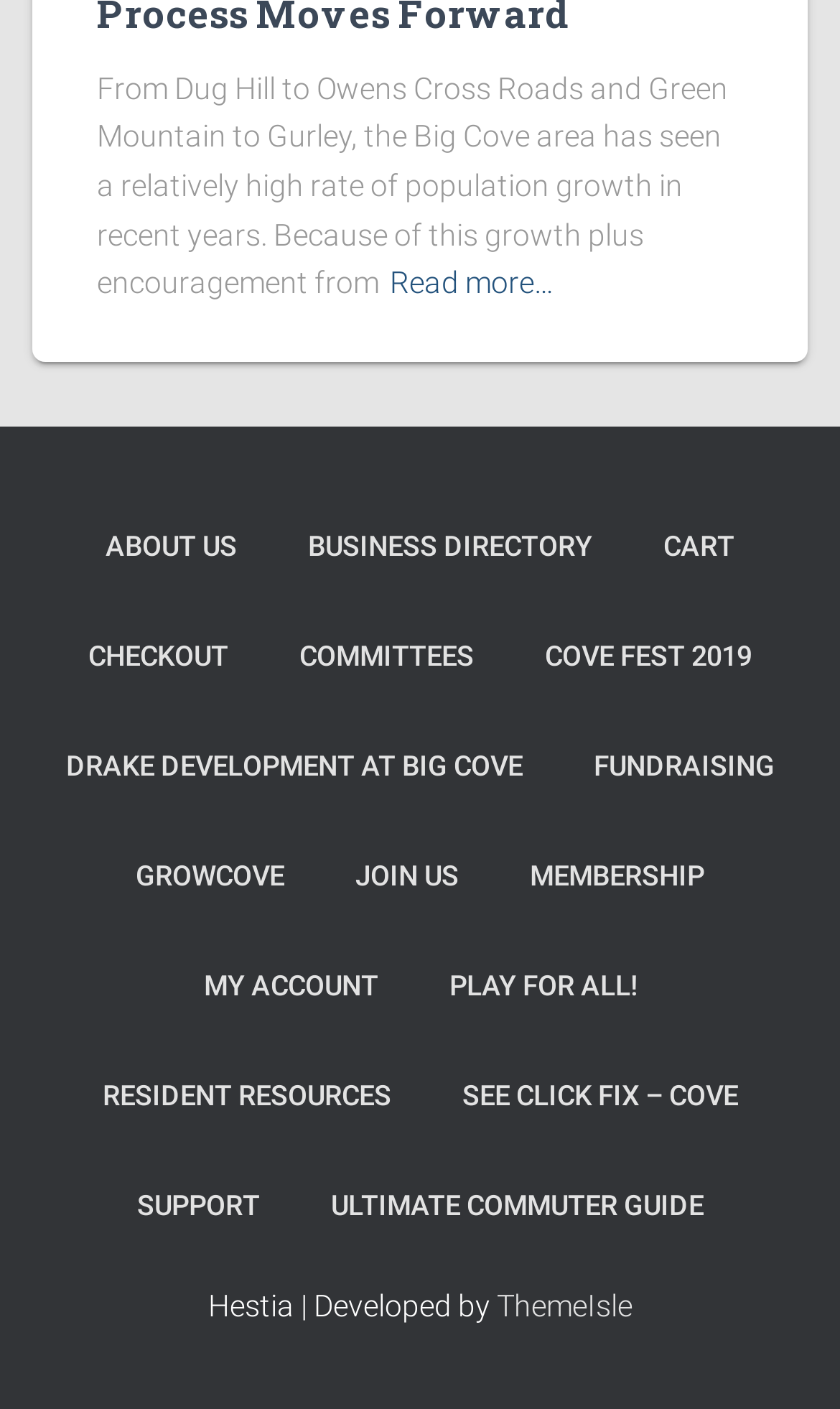Find the bounding box coordinates of the clickable element required to execute the following instruction: "Learn about the ABOUT US page". Provide the coordinates as four float numbers between 0 and 1, i.e., [left, top, right, bottom].

[0.087, 0.348, 0.321, 0.426]